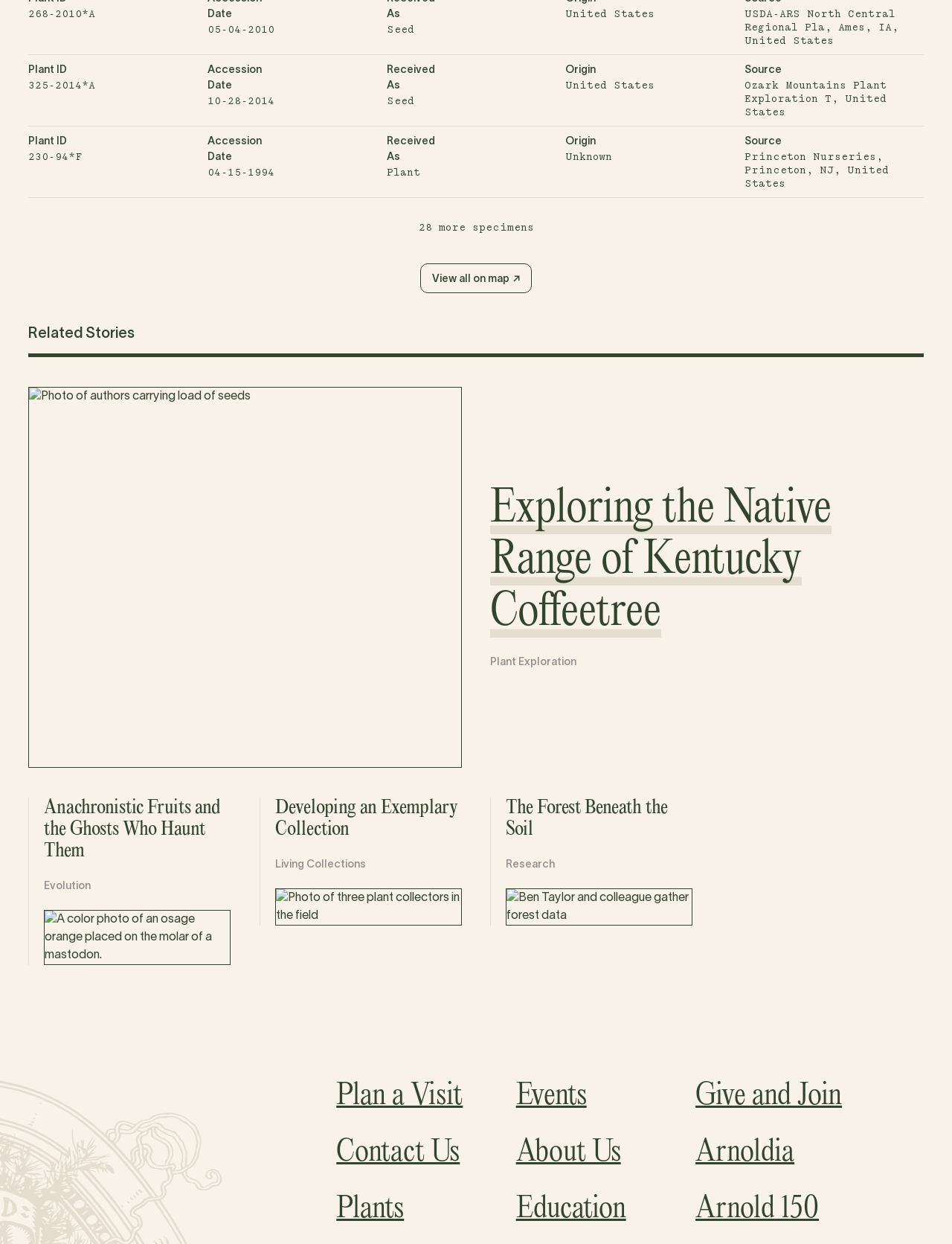What is the source of the plant with ID 230-94*F?
Provide a well-explained and detailed answer to the question.

The second row in the grid contains information about a plant specimen with ID 230-94*F. The fifth grid cell in this row contains the text 'Source Princeton Nurseries, Princeton, NJ, United States', which is the source of the plant with ID 230-94*F.